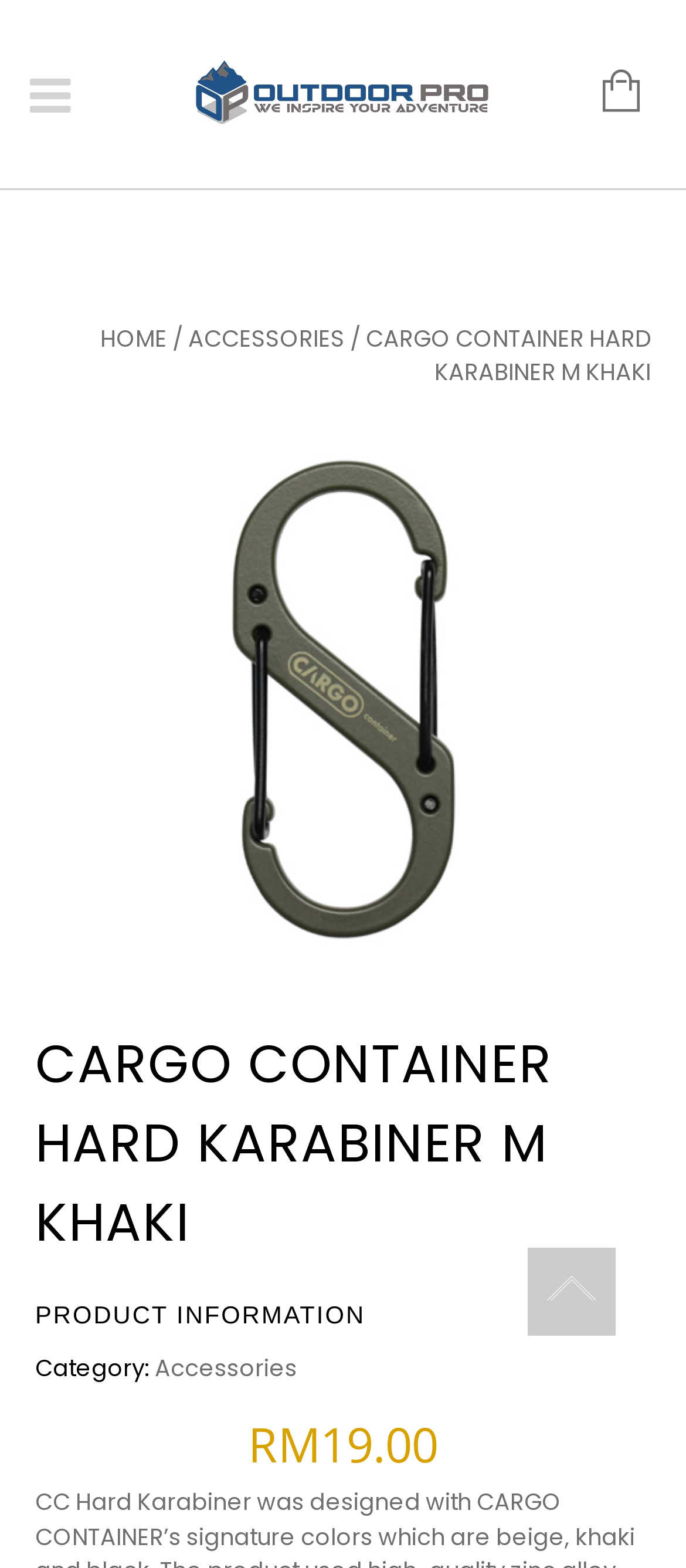Locate the bounding box of the UI element described in the following text: "Cart 0 items for RM0.00".

[0.819, 0.044, 0.94, 0.075]